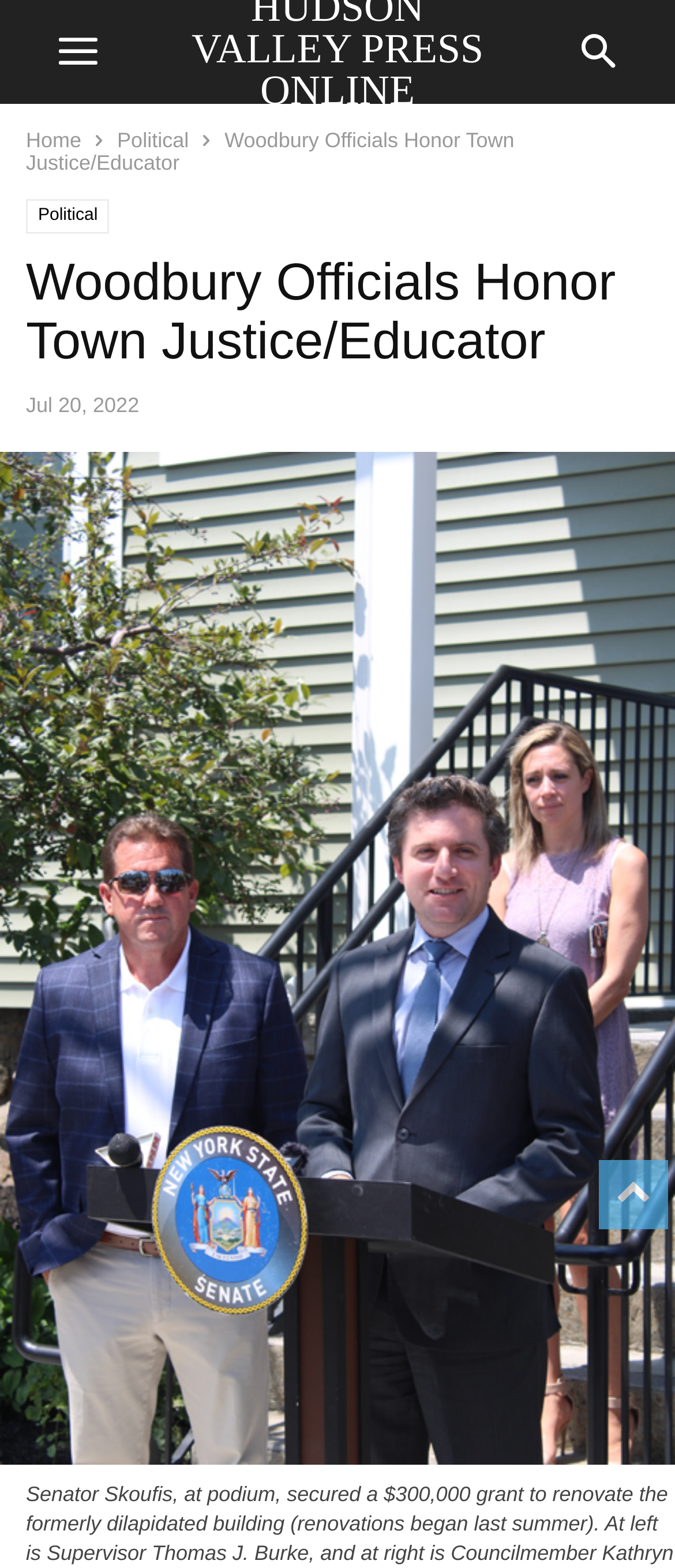Find the bounding box coordinates of the UI element according to this description: "Home".

[0.038, 0.082, 0.121, 0.097]